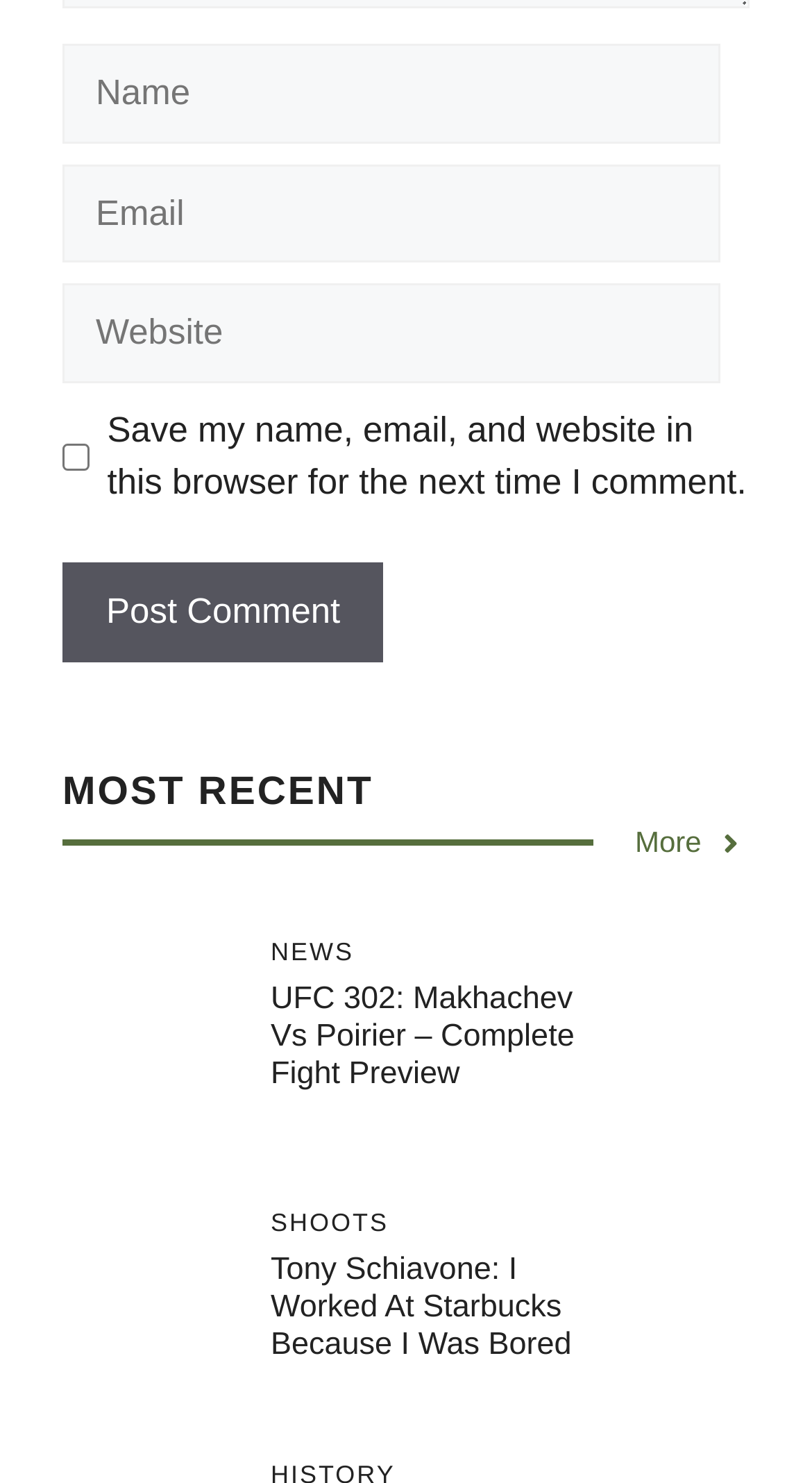What is the purpose of the checkbox?
Refer to the screenshot and answer in one word or phrase.

Save comment info